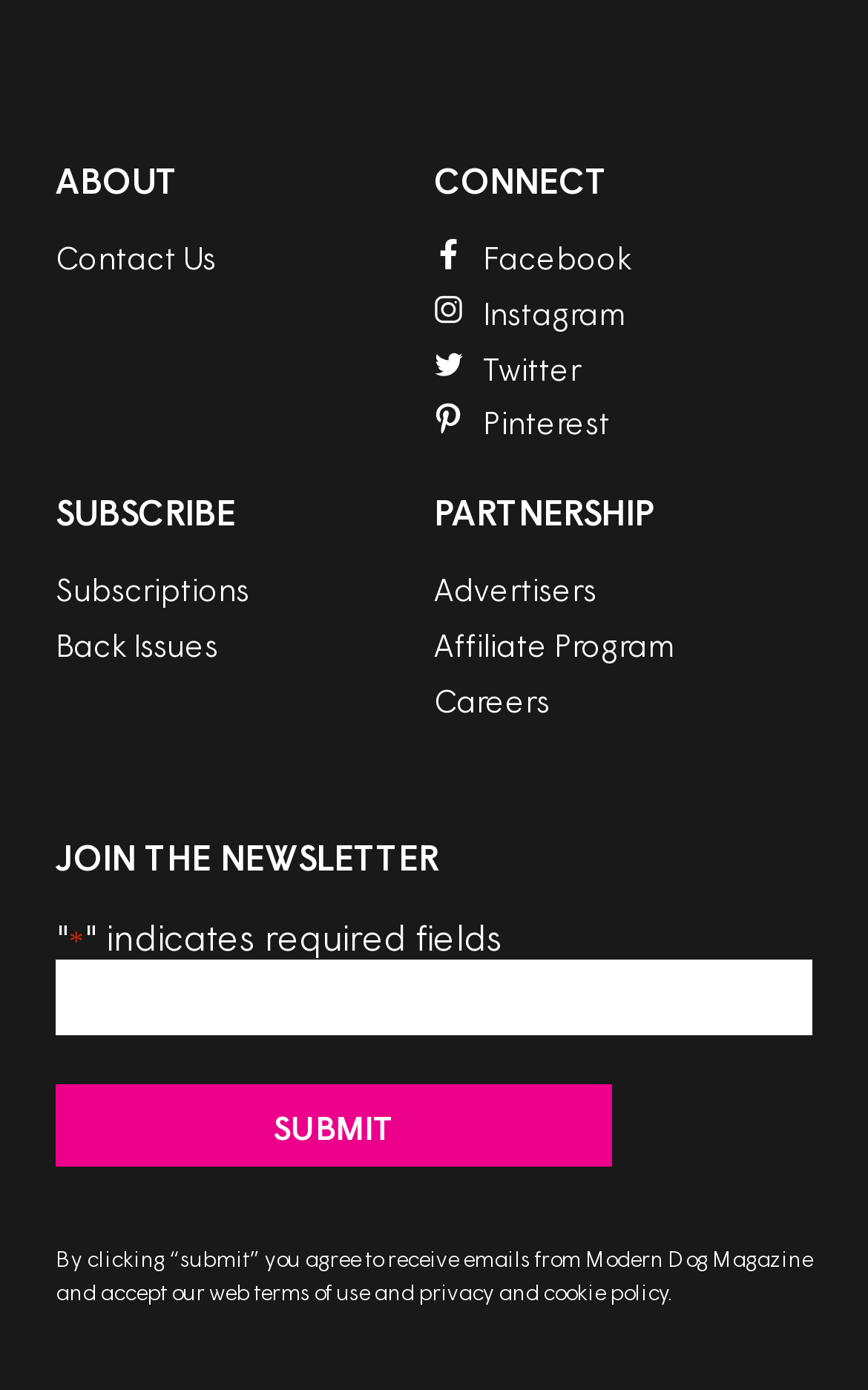What social media platforms are available for connection?
Observe the image and answer the question with a one-word or short phrase response.

Facebook, Instagram, Twitter, Pinterest